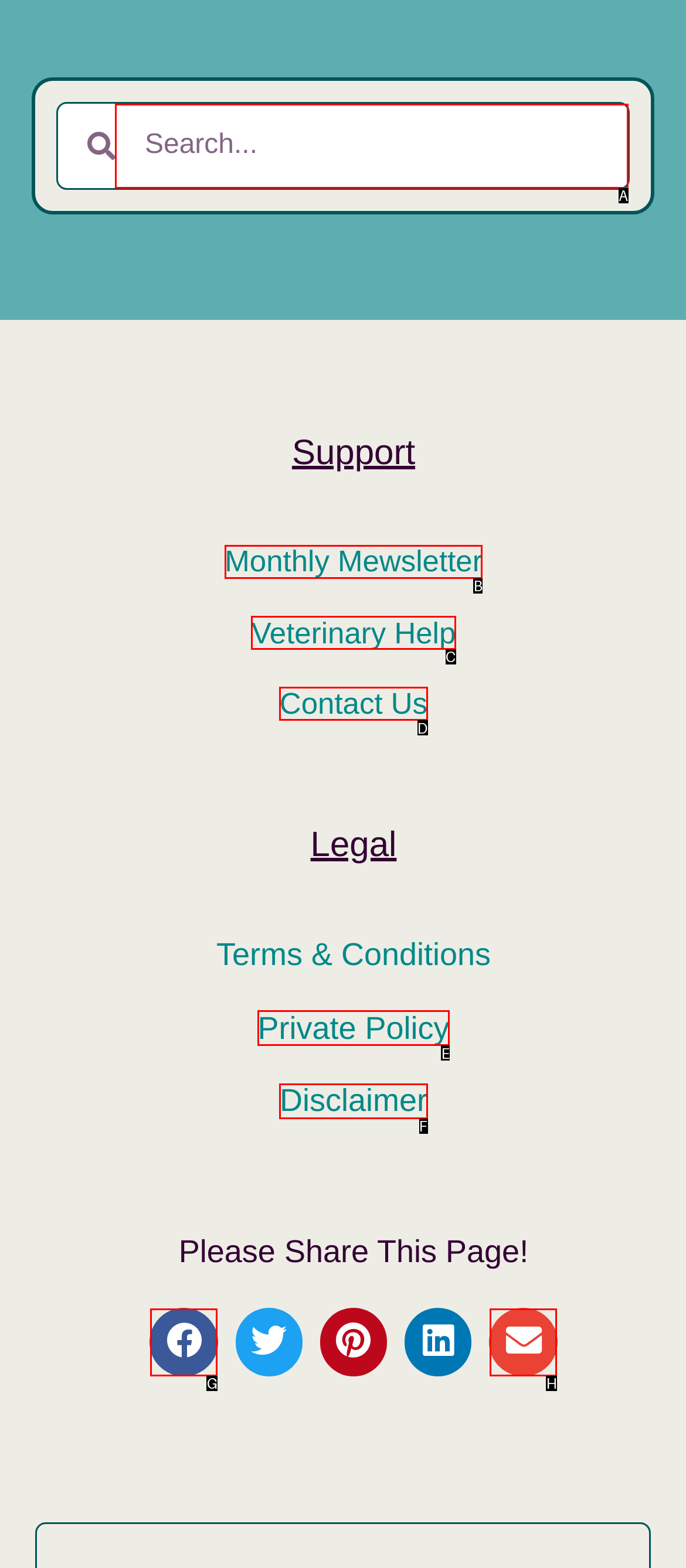Select the letter from the given choices that aligns best with the description: Blog Of The Courtier. Reply with the specific letter only.

None